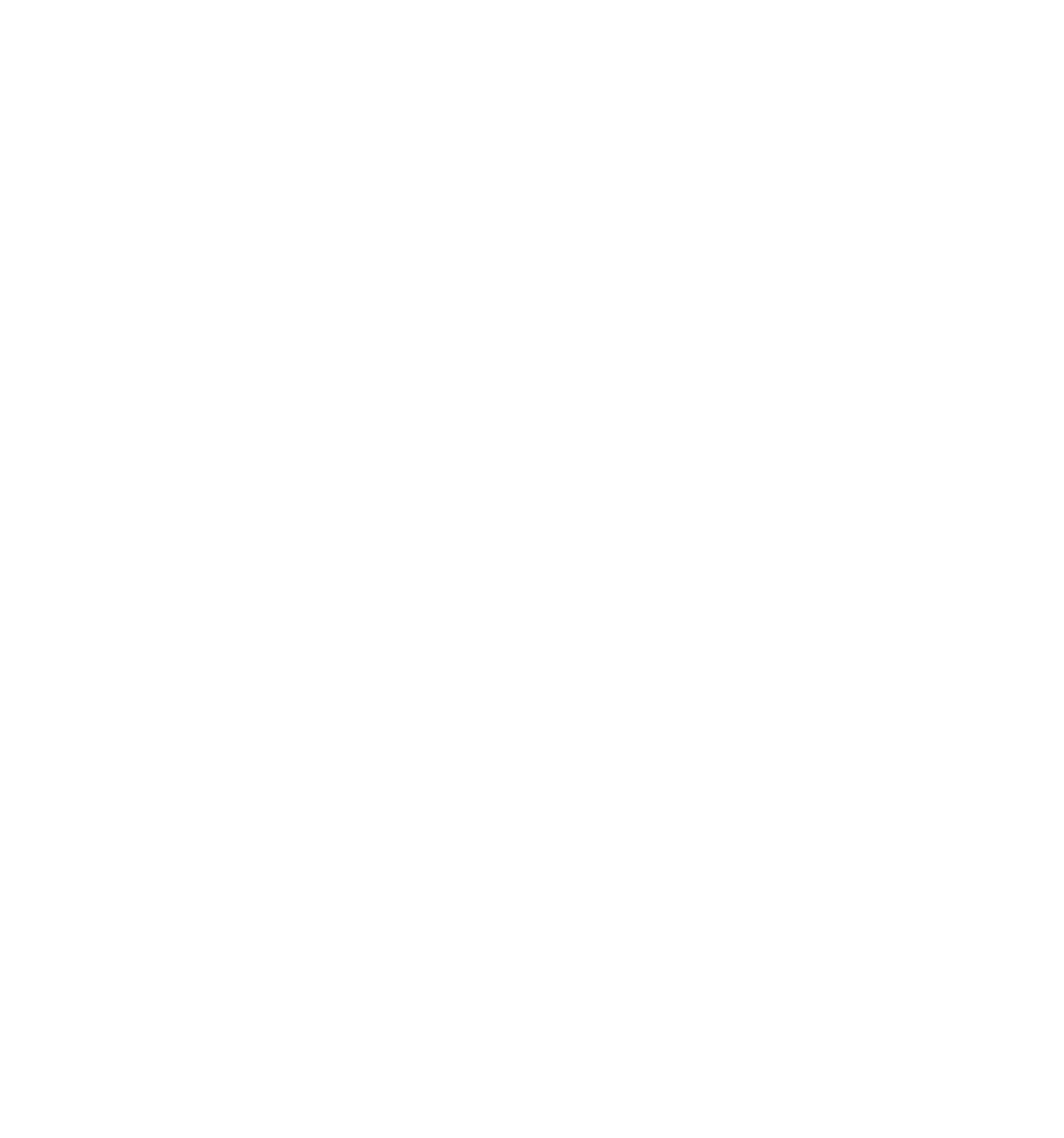Please mark the clickable region by giving the bounding box coordinates needed to complete this instruction: "Click on '#cloudcomputing'".

[0.76, 0.162, 0.893, 0.189]